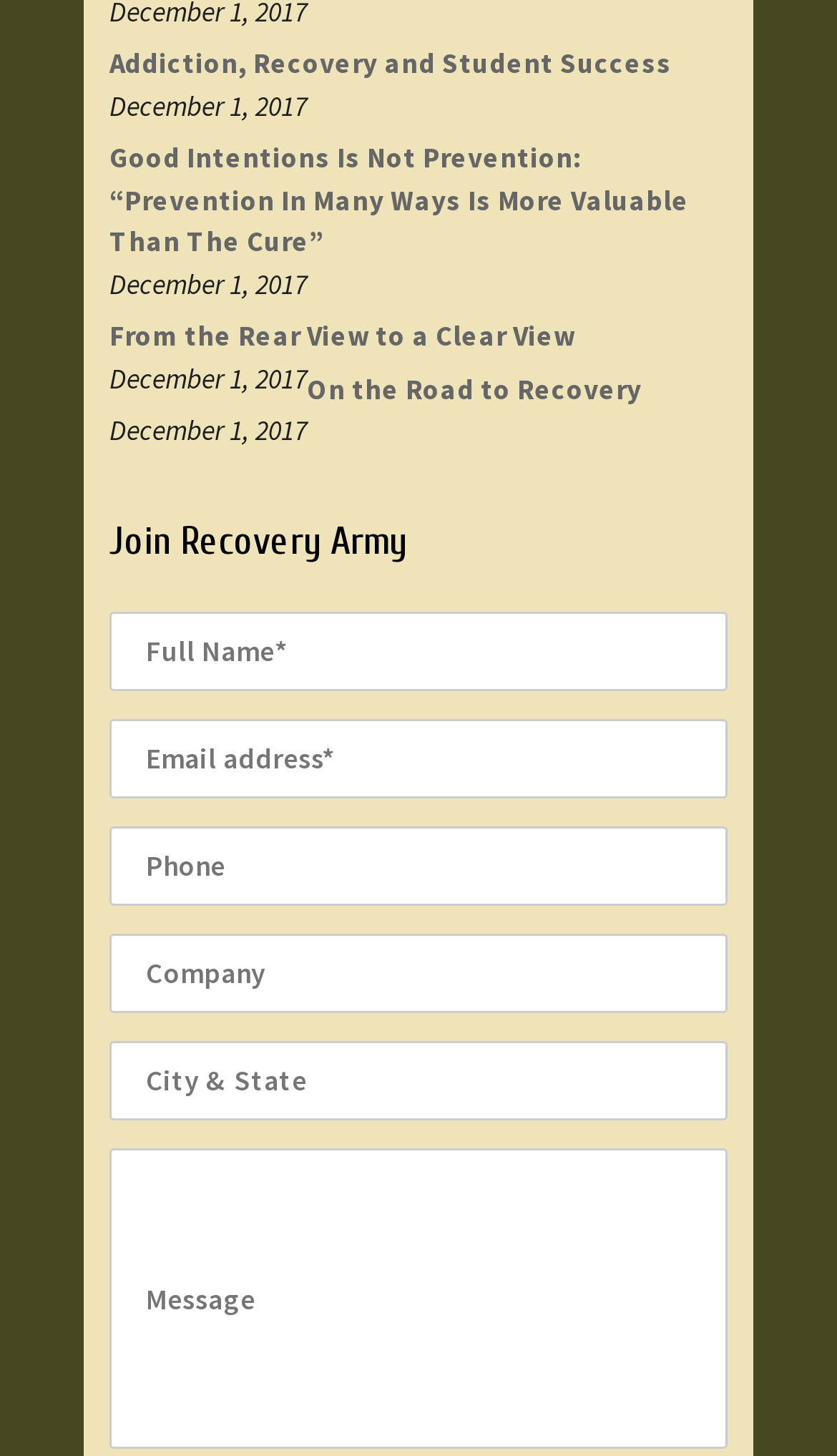Locate the bounding box coordinates of the area that needs to be clicked to fulfill the following instruction: "Click on 'On the Road to Recovery'". The coordinates should be in the format of four float numbers between 0 and 1, namely [left, top, right, bottom].

[0.367, 0.253, 0.767, 0.282]